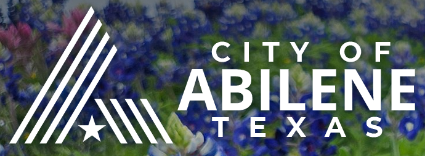What is written below the emblematic design in the logo?
Examine the screenshot and reply with a single word or phrase.

CITY OF ABILENE TEXAS